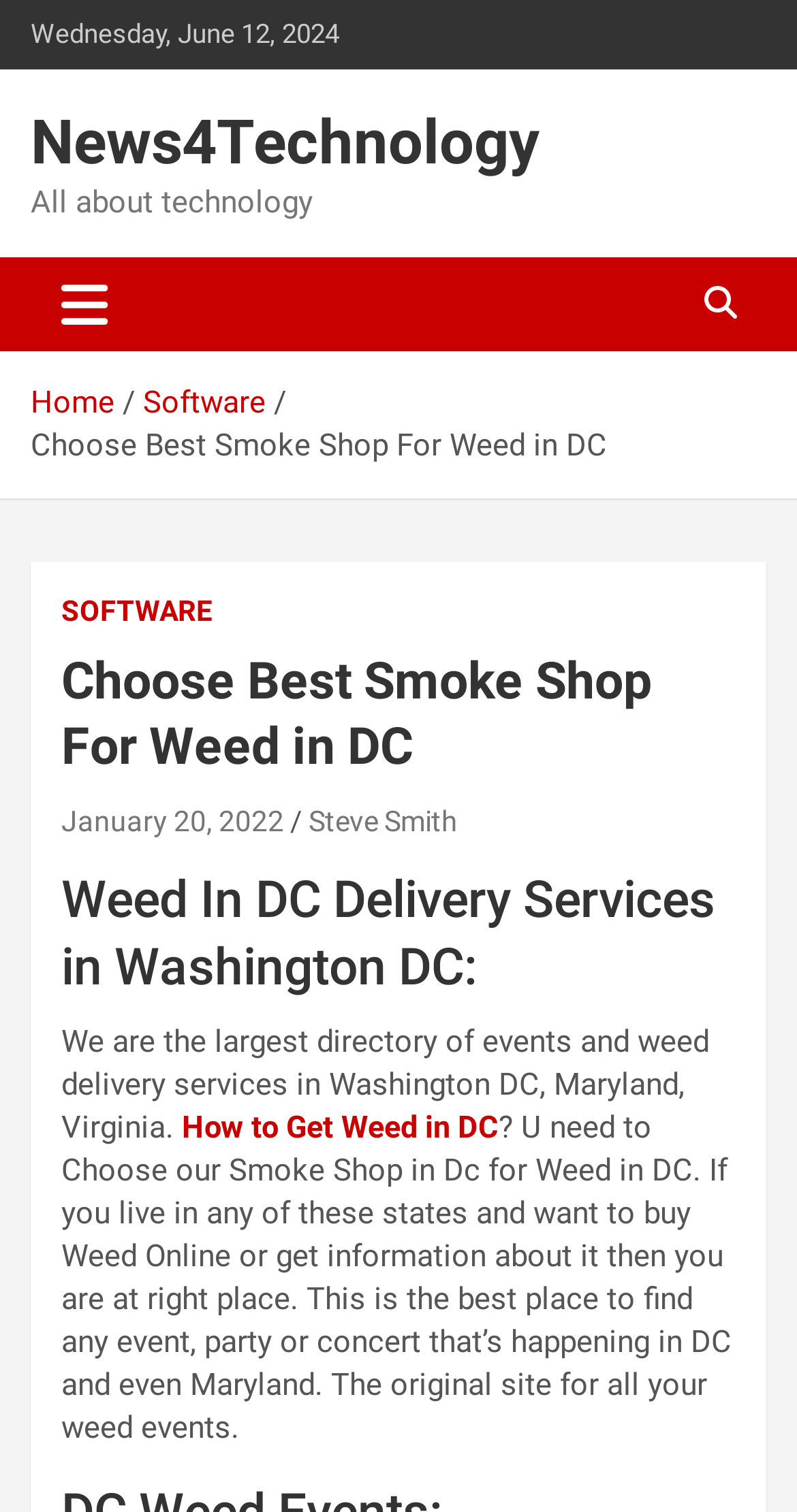Can you find the bounding box coordinates of the area I should click to execute the following instruction: "View the SOFTWARE category"?

[0.077, 0.392, 0.267, 0.418]